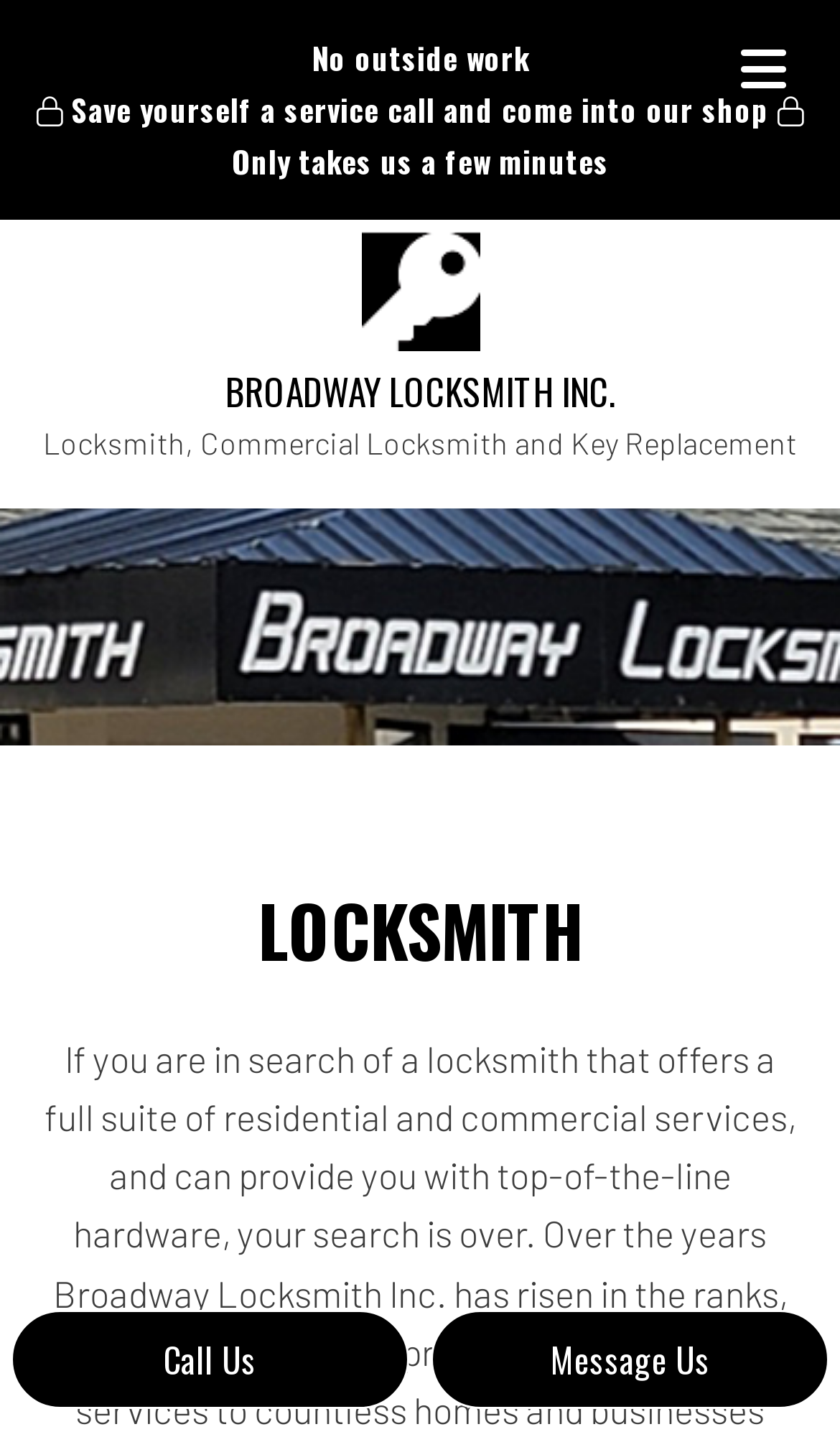What services does the locksmith company offer?
Using the details from the image, give an elaborate explanation to answer the question.

I found the services offered by the locksmith company by looking at the StaticText element with the text 'Locksmith, Commercial Locksmith and Key Replacement' which suggests that the company offers these three services.